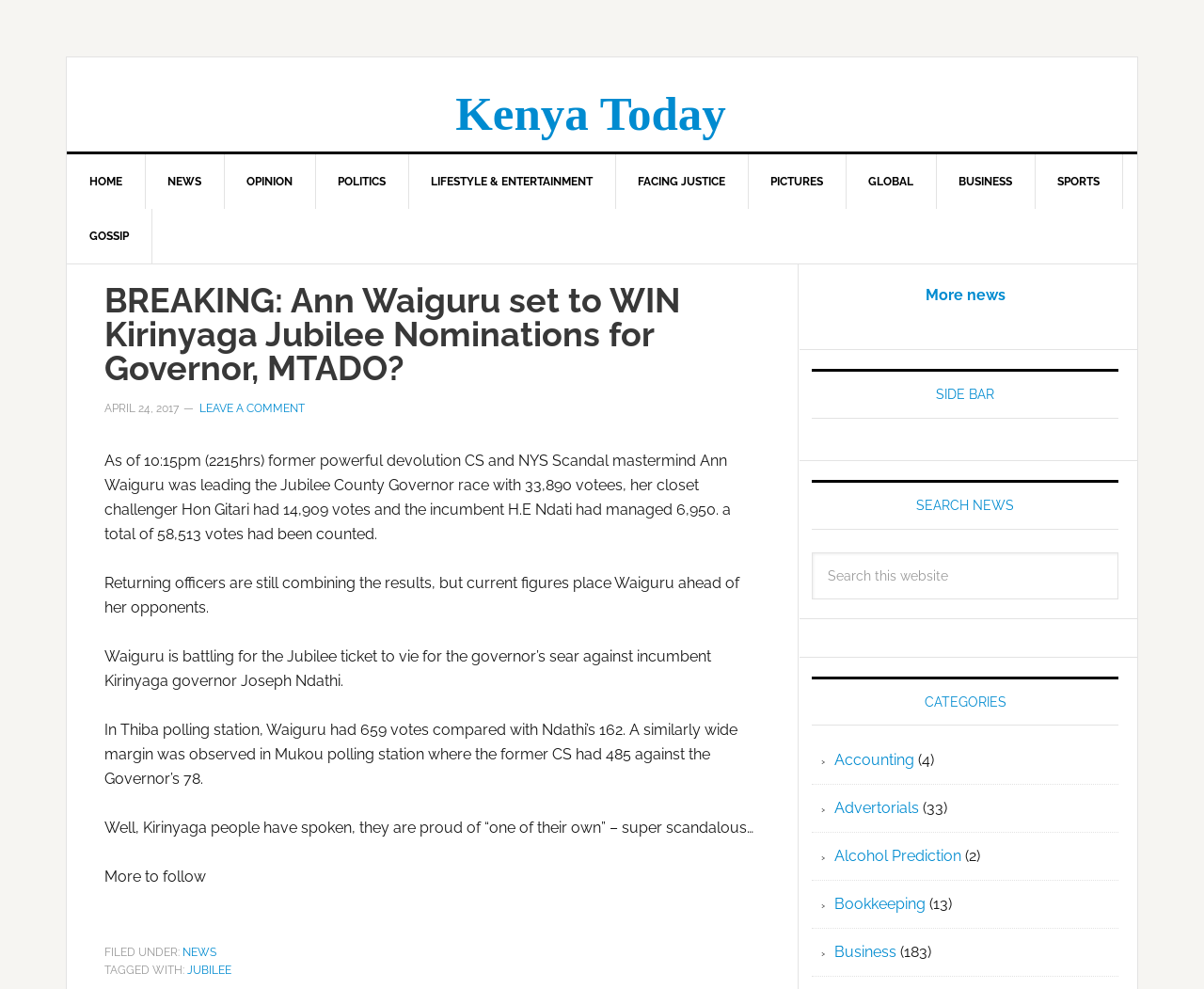Please find the bounding box coordinates of the section that needs to be clicked to achieve this instruction: "Search this website".

[0.674, 0.558, 0.929, 0.606]